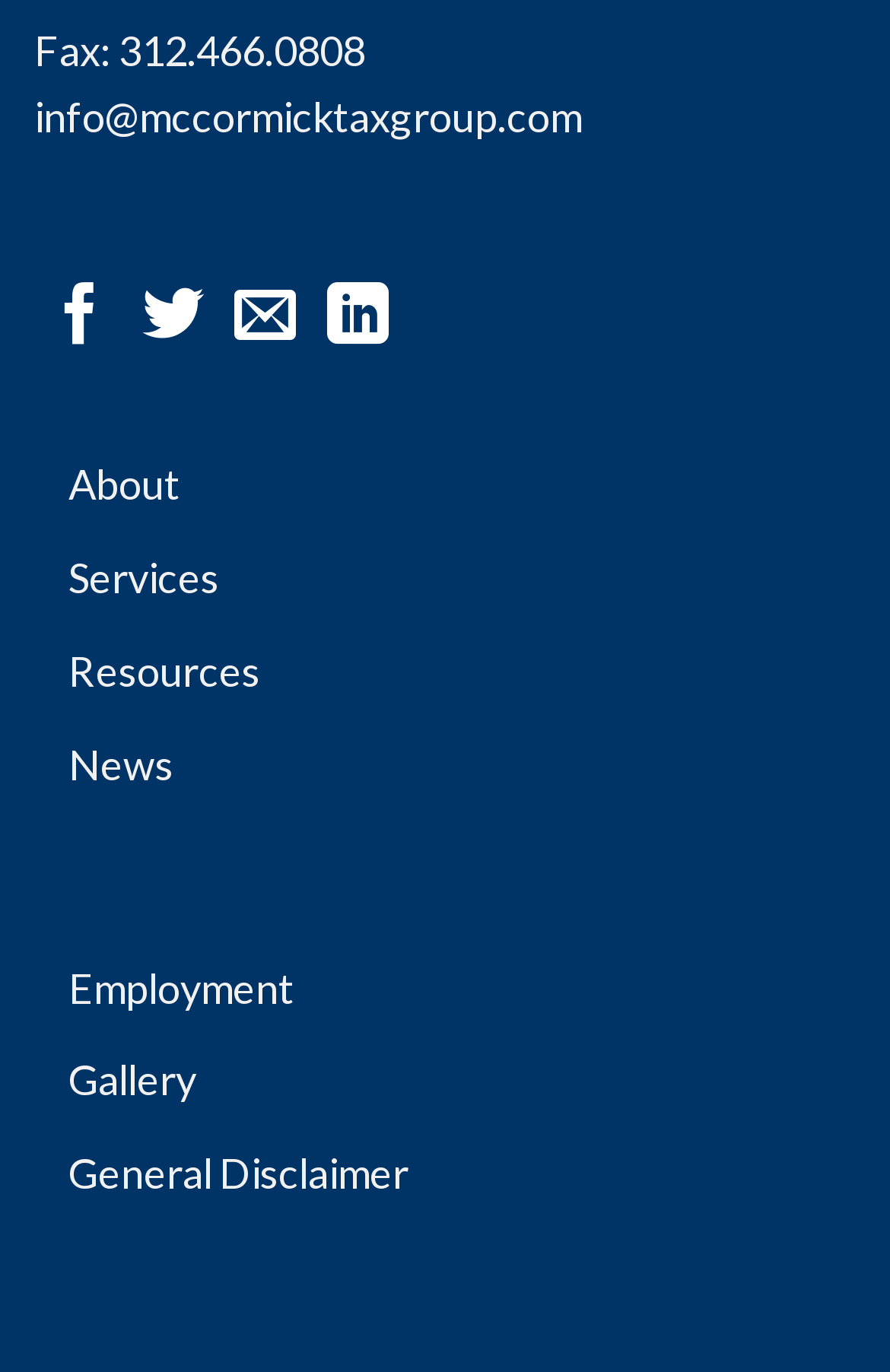Could you determine the bounding box coordinates of the clickable element to complete the instruction: "Send an email"? Provide the coordinates as four float numbers between 0 and 1, i.e., [left, top, right, bottom].

[0.263, 0.208, 0.333, 0.258]